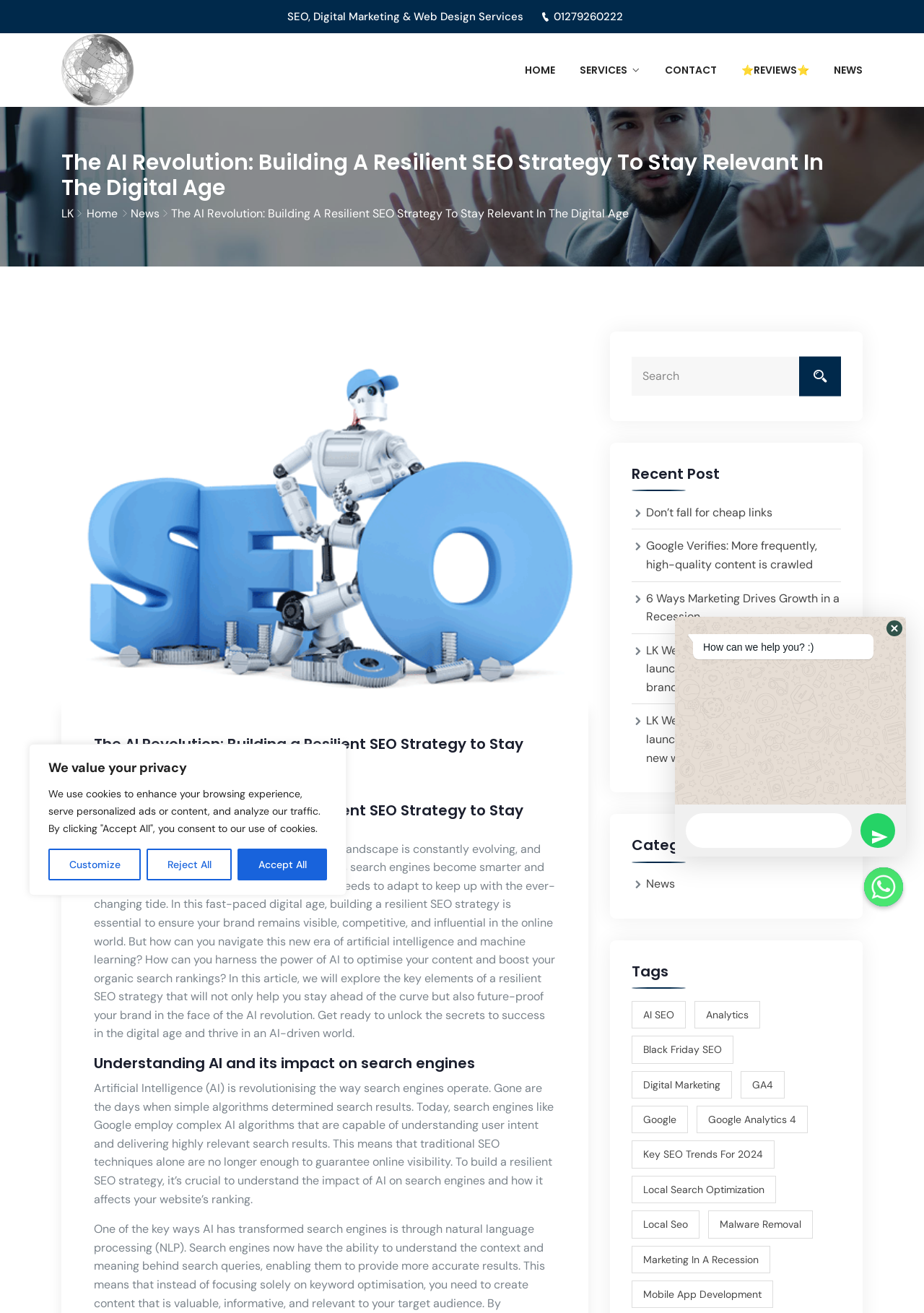Please provide a detailed answer to the question below based on the screenshot: 
How many links are there in the 'Recent Post' section?

I counted the number of links in the 'Recent Post' section, which is located in the middle of the webpage. There are four links: 'Don’t fall for cheap links', 'Google Verifies: More frequently, high-quality content is crawled', '6 Ways Marketing Drives Growth in a Recession', and 'LK Web are excited to announce the launch of Chelmsford Locksmith brand new website.'